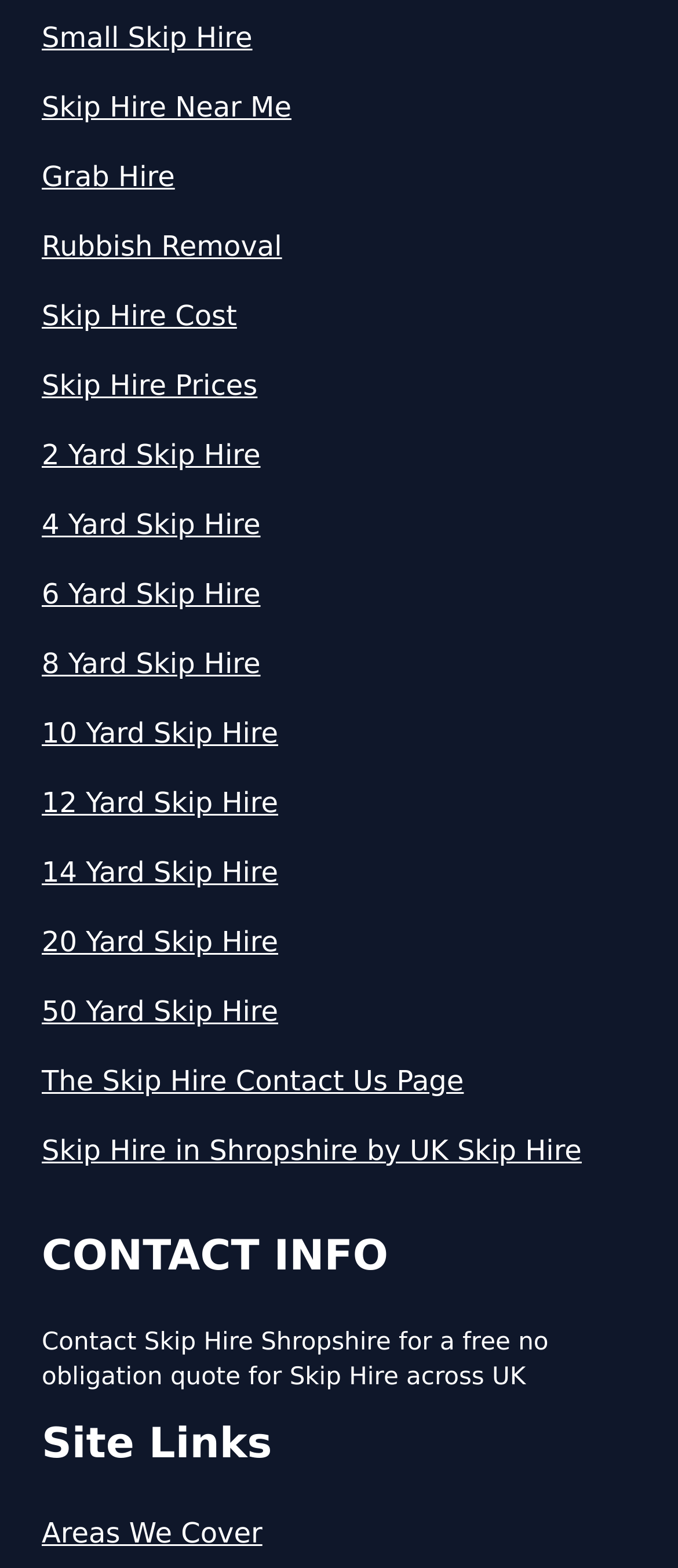Find the bounding box coordinates of the element's region that should be clicked in order to follow the given instruction: "Go to 'Areas We Cover'". The coordinates should consist of four float numbers between 0 and 1, i.e., [left, top, right, bottom].

[0.062, 0.965, 0.938, 0.991]